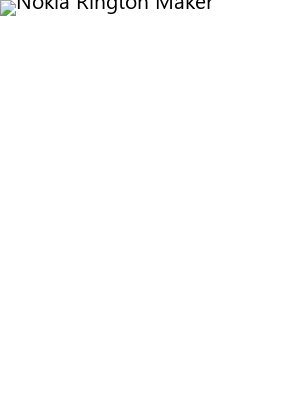Provide a thorough and detailed response to the question by examining the image: 
What file format is required for song conversion?

The caption states that users can browse through their music library to choose songs eligible for conversion, ensuring the files are in MP3 format and free of DRM.